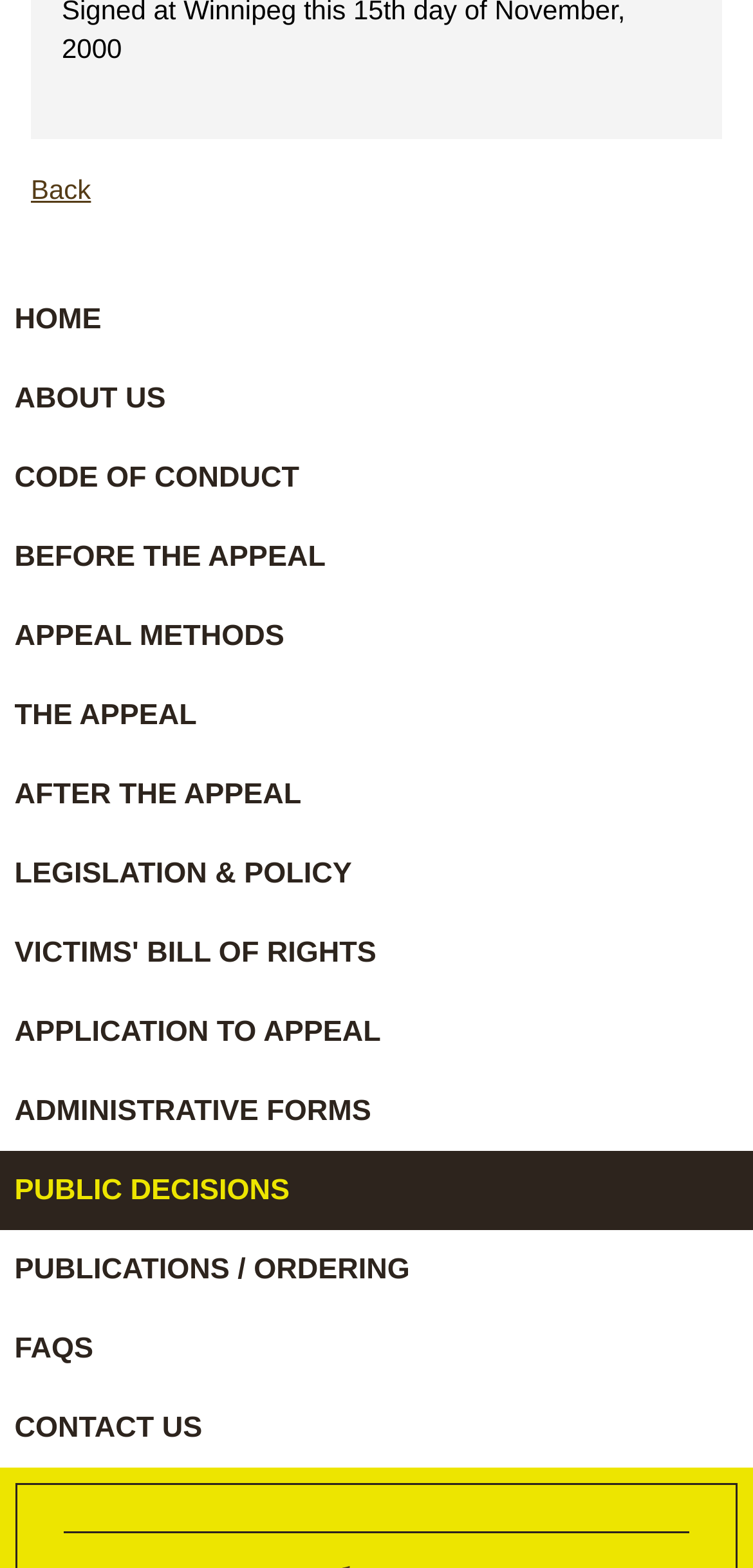Use a single word or phrase to answer the question: 
What is the last link on the webpage?

CONTACT US